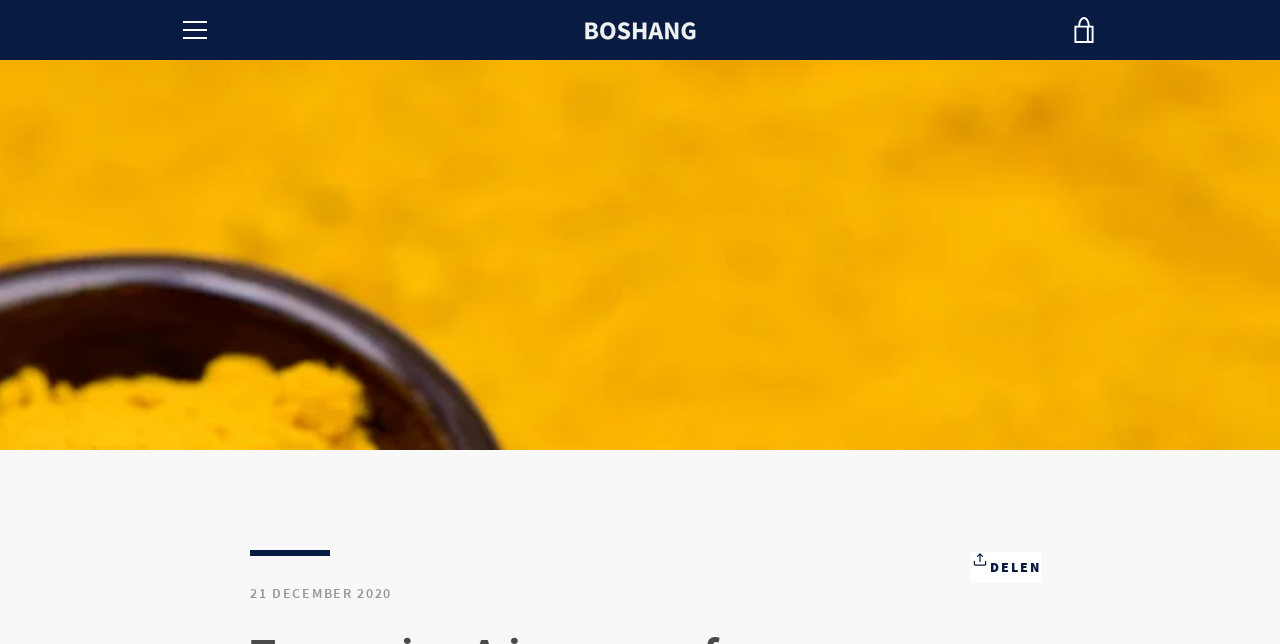Identify the bounding box of the UI element that matches this description: "Delen Delen op Facebook".

[0.766, 0.857, 0.805, 0.934]